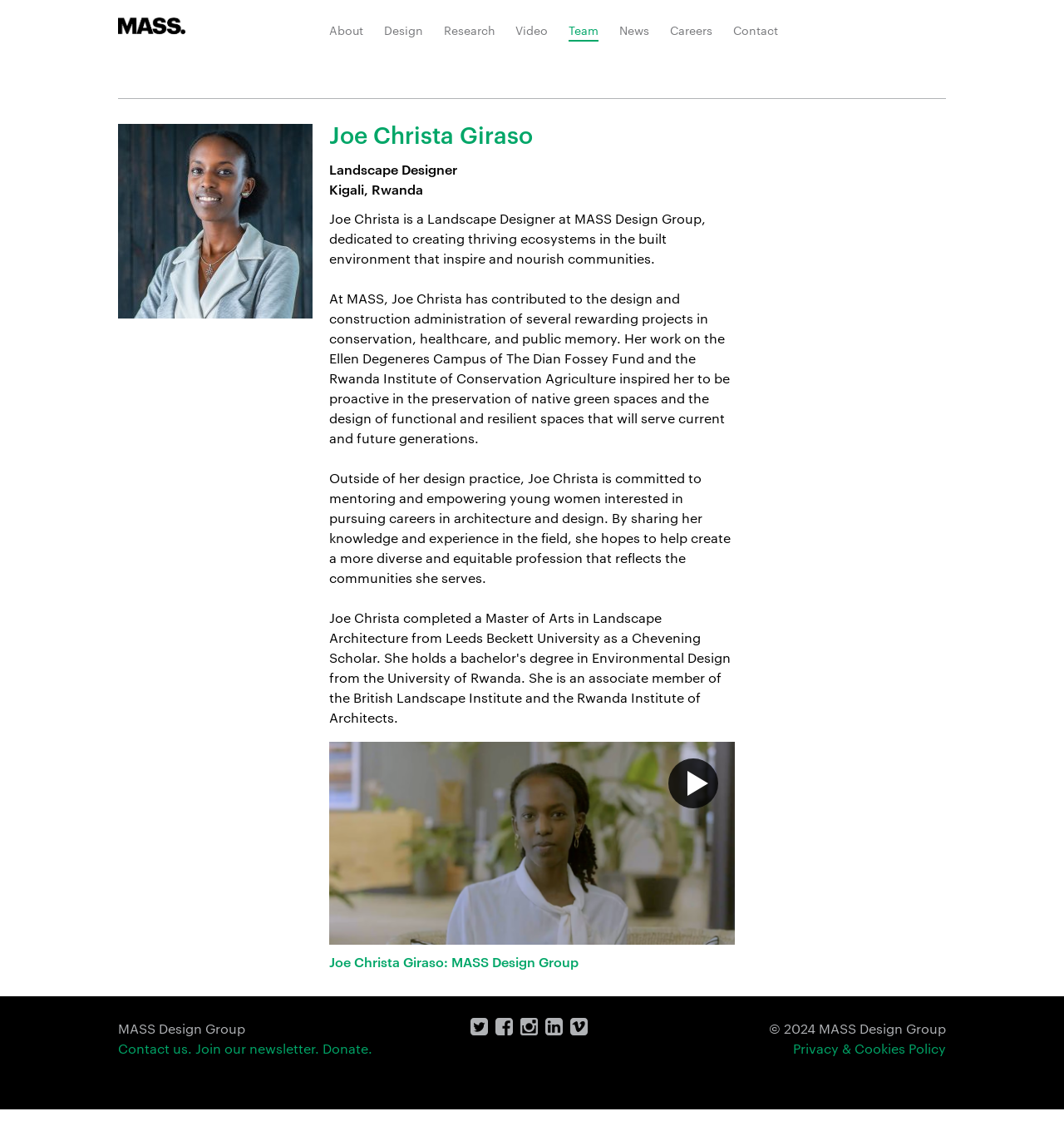What is Joe Christa Giraso's profession?
Provide a one-word or short-phrase answer based on the image.

Landscape Designer